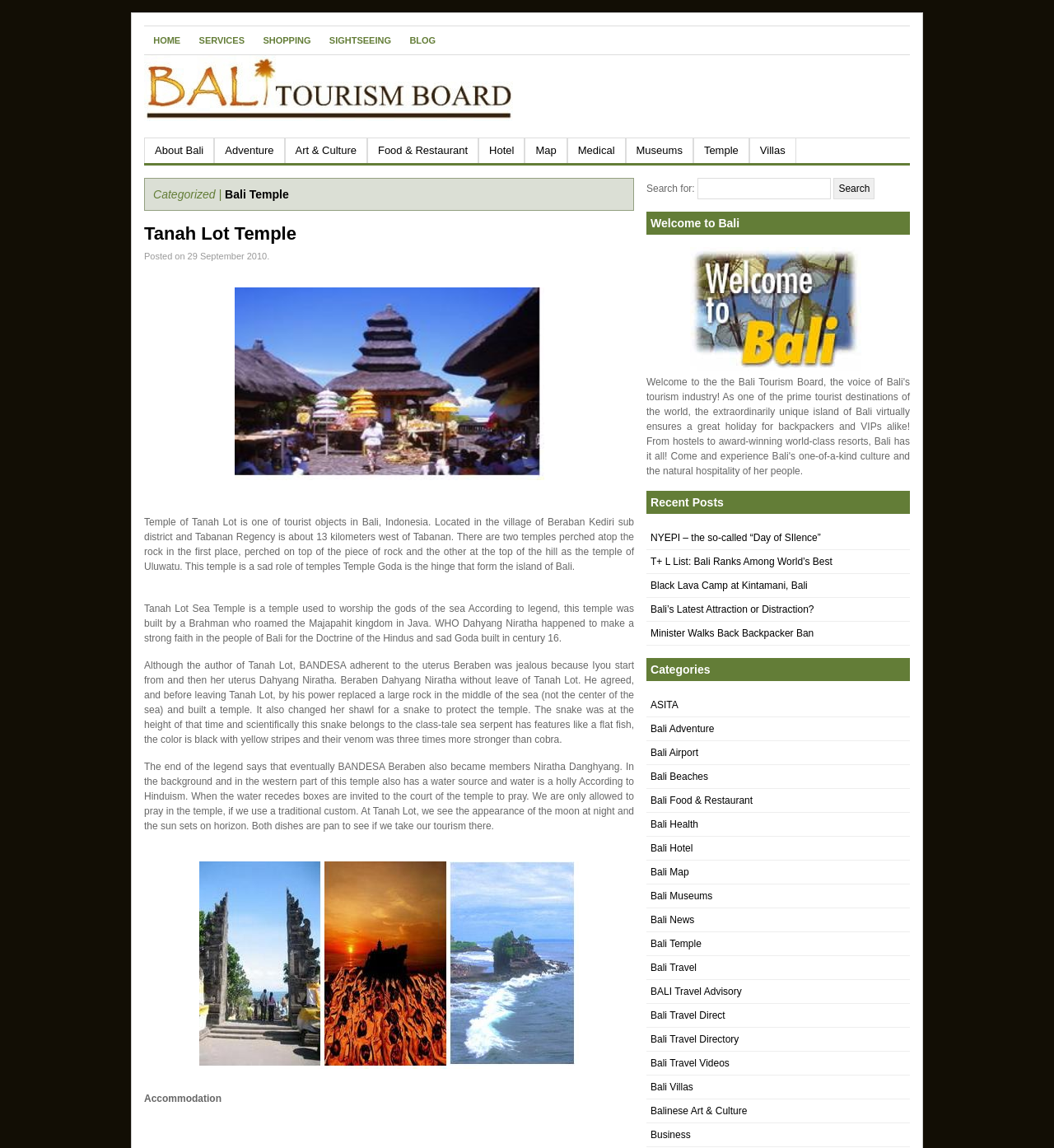Give a detailed account of the webpage, highlighting key information.

The webpage is about Tanah Lot Temple, a famous tourist spot in Bali, Indonesia. At the top of the page, there are several links to different sections of the website, including "HOME", "SERVICES", "SHOPPING", "SIGHTSEEING", and "BLOG". Below these links, there is a link to "Bali Tourism Board" accompanied by an image.

On the left side of the page, there are several categories listed, including "About Bali", "Adventure", "Art & Culture", "Food & Restaurant", "Hotel", "Map", "Medical", "Museums", "Temple", and "Villas". Each category has a link to a related webpage.

The main content of the page is about Tanah Lot Temple, which is located in the village of Beraban Kediri sub district and Tabanan Regency, west of Tabanan. The temple is one of the tourist objects in Bali, Indonesia. There are two temples perched atop the rock in the first place, perched on top of the piece of rock and the other at the top of the hill as the temple of Uluwatu.

The page also provides information about the legend of Tanah Lot Temple, which was built by a Brahman who roamed the Majapahit kingdom in Java. According to the legend, the temple was built to worship the gods of the sea. The page also mentions that the temple has a water source and water is considered holy in Hinduism.

In addition to the main content, there are several other sections on the page, including a search bar, a welcome message, recent posts, and categories. The recent posts section lists several articles related to Bali, including "NYEPI – the so-called “Day of SIlence”", "T+ L List: Bali Ranks Among World’s Best", and "Black Lava Camp at Kintamani, Bali". The categories section lists several categories related to Bali, including "ASITA", "Bali Adventure", "Bali Airport", and "Bali Beaches".